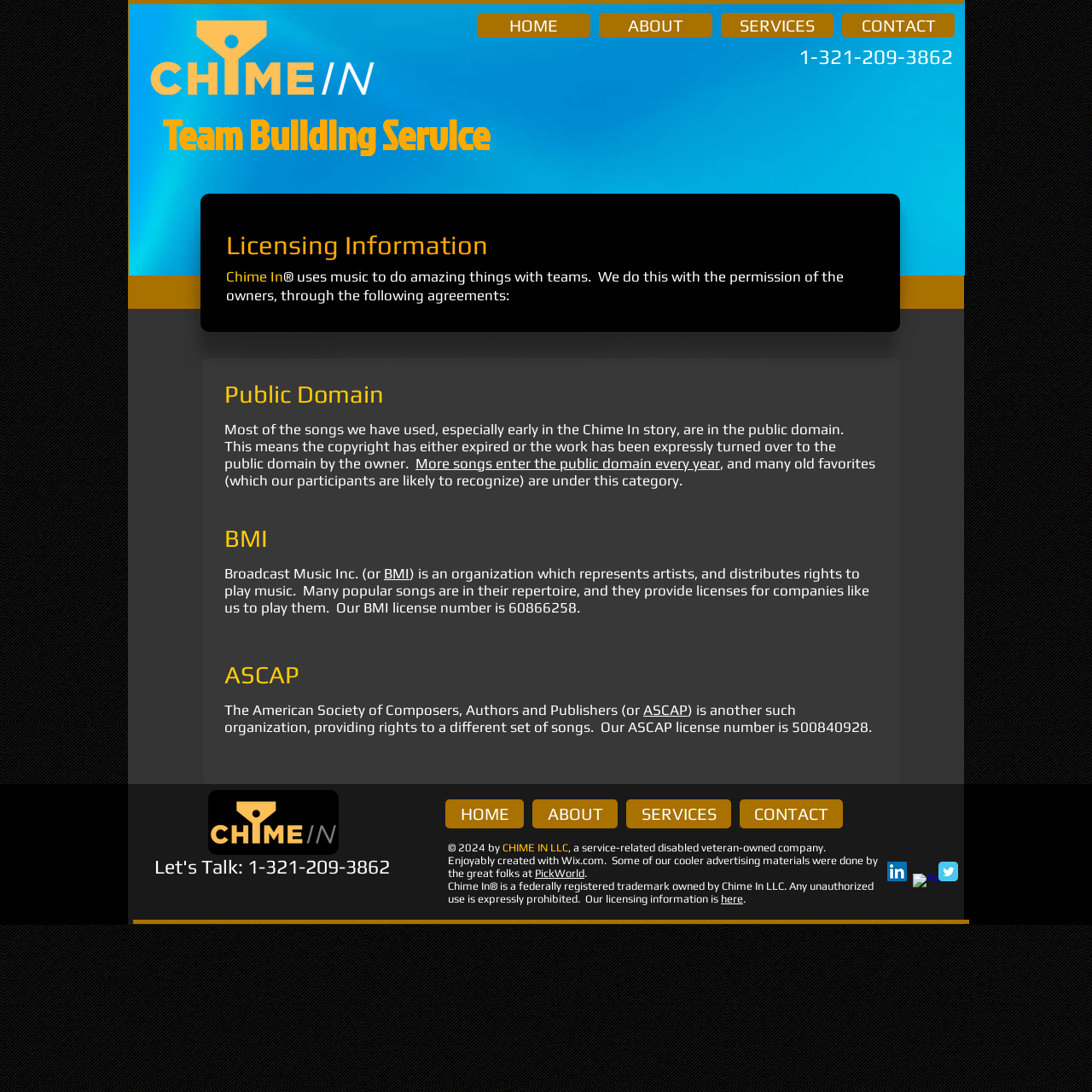Please indicate the bounding box coordinates of the element's region to be clicked to achieve the instruction: "Click on the 'HOME' link". Provide the coordinates as four float numbers between 0 and 1, i.e., [left, top, right, bottom].

[0.437, 0.012, 0.541, 0.034]